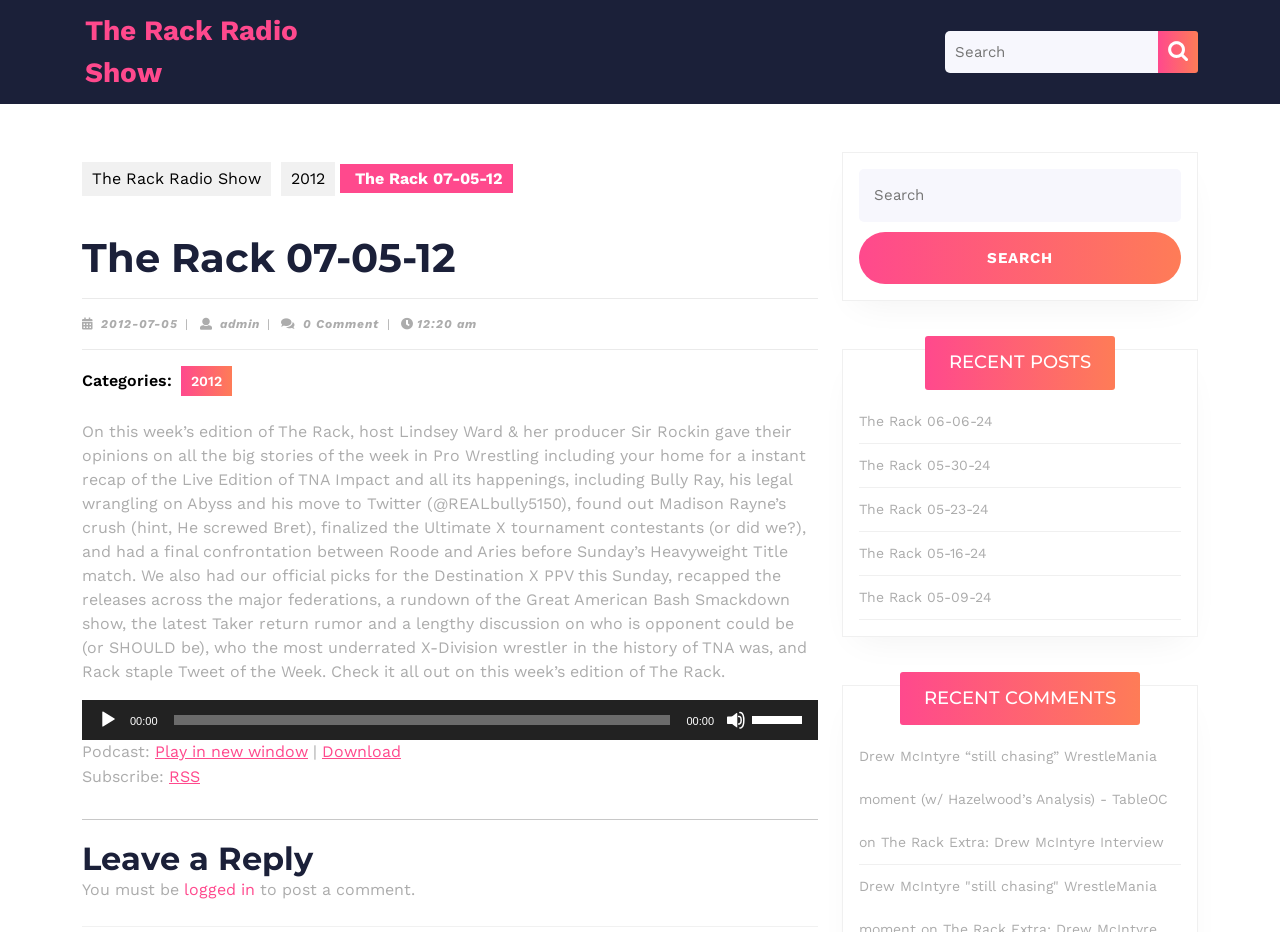Find the bounding box coordinates of the element to click in order to complete the given instruction: "Leave a reply."

[0.064, 0.901, 0.639, 0.942]